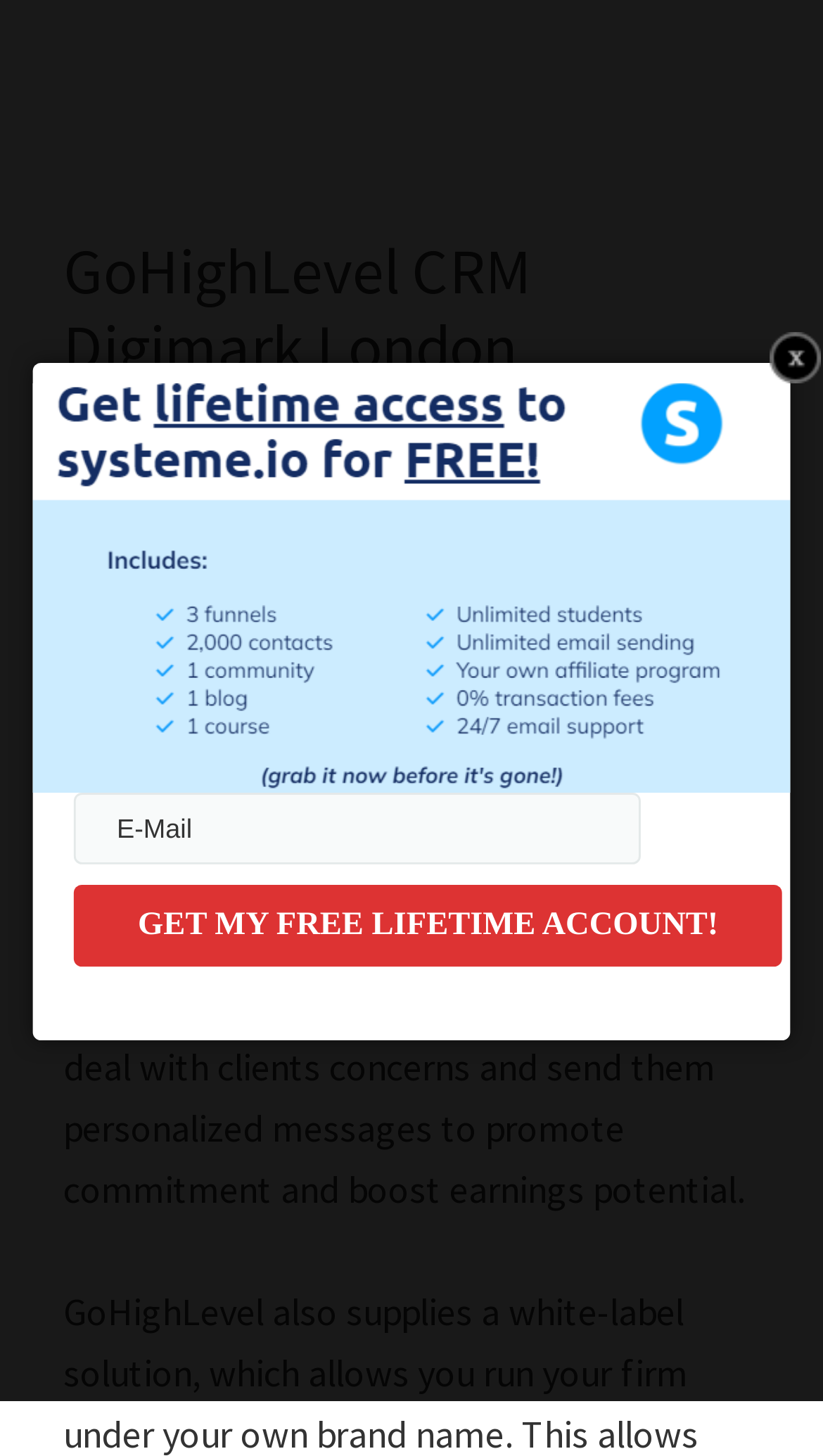What is the purpose of the software?
Answer the question using a single word or phrase, according to the image.

Marketing and CRM